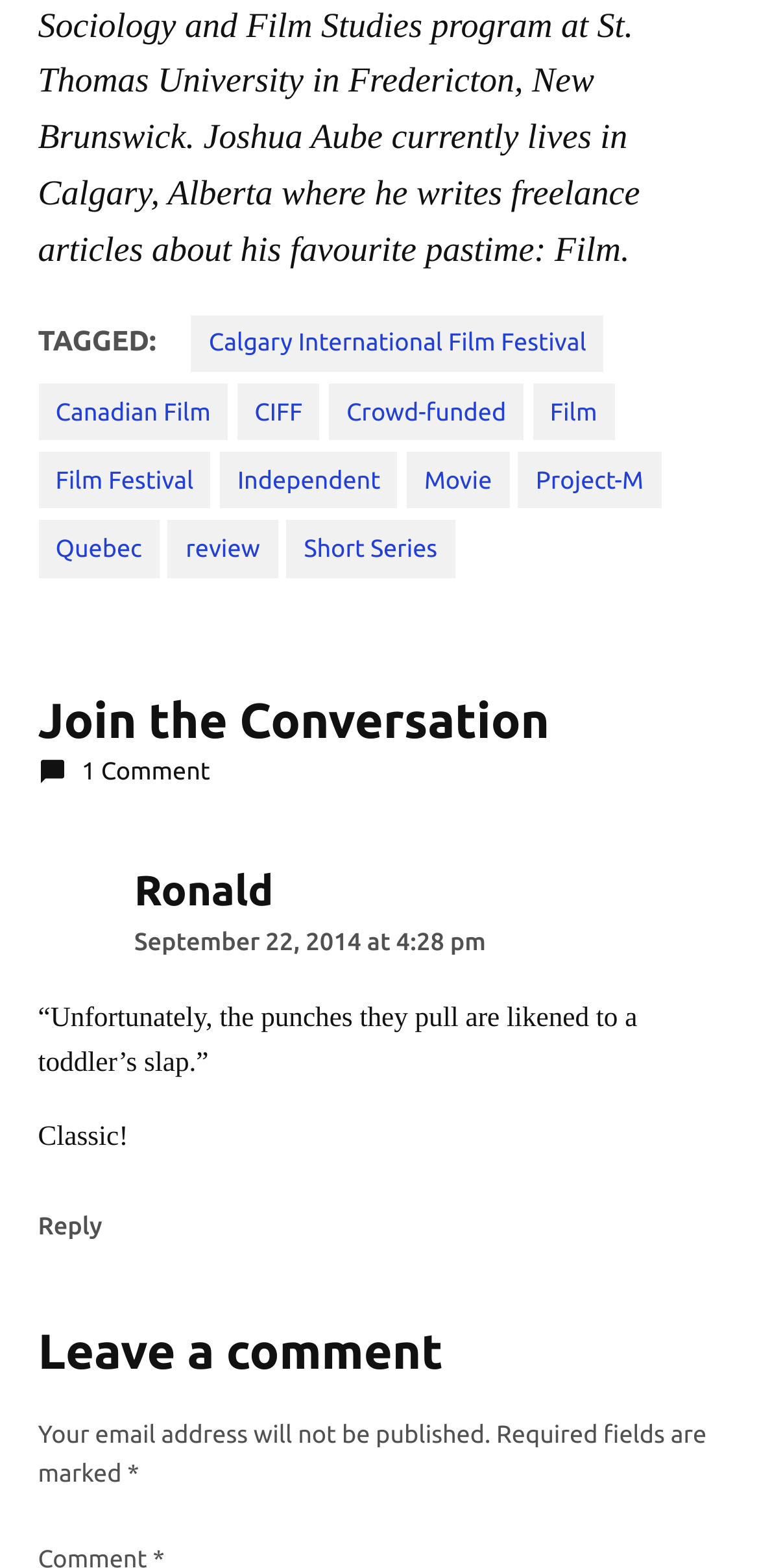Specify the bounding box coordinates of the area that needs to be clicked to achieve the following instruction: "Read the comment from Ronald".

[0.177, 0.554, 0.36, 0.584]